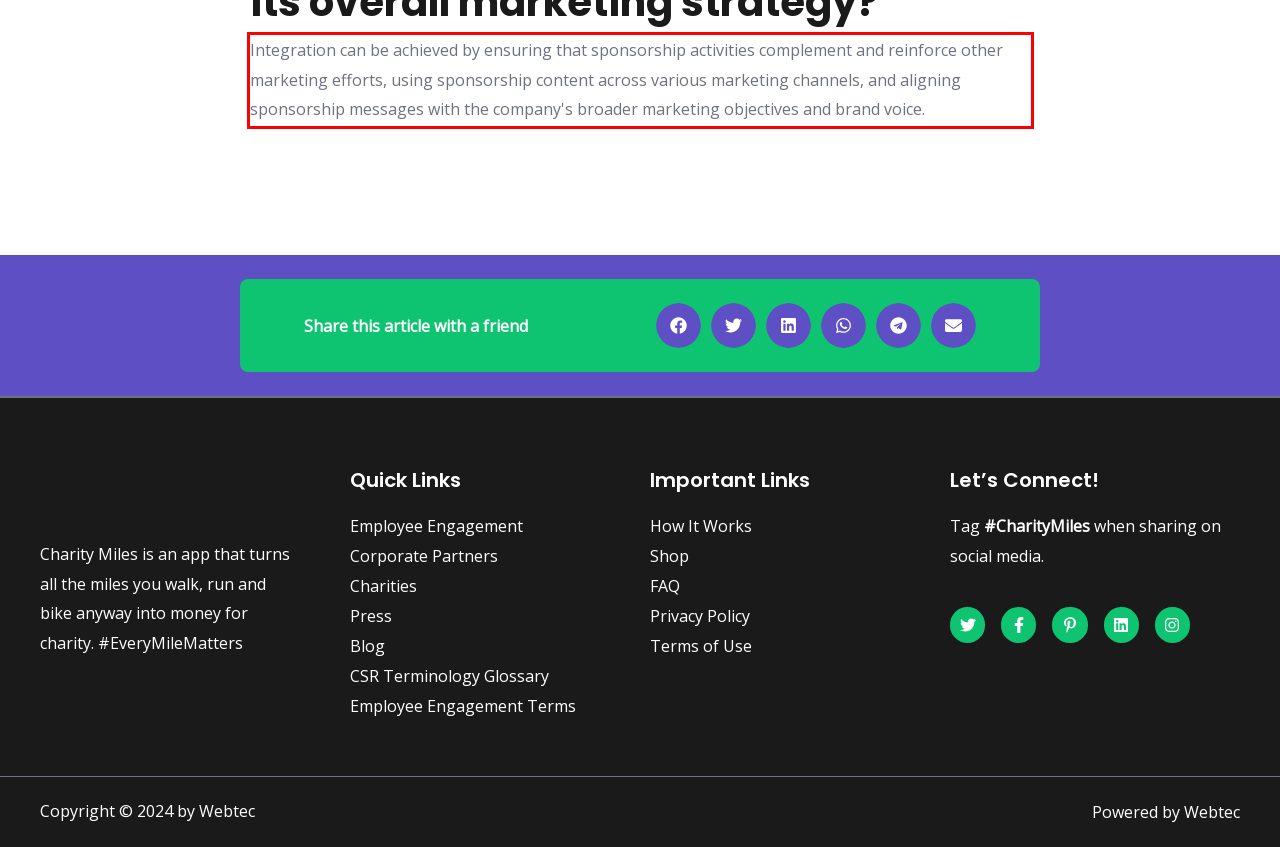Please examine the webpage screenshot and extract the text within the red bounding box using OCR.

Integration can be achieved by ensuring that sponsorship activities complement and reinforce other marketing efforts, using sponsorship content across various marketing channels, and aligning sponsorship messages with the company's broader marketing objectives and brand voice.